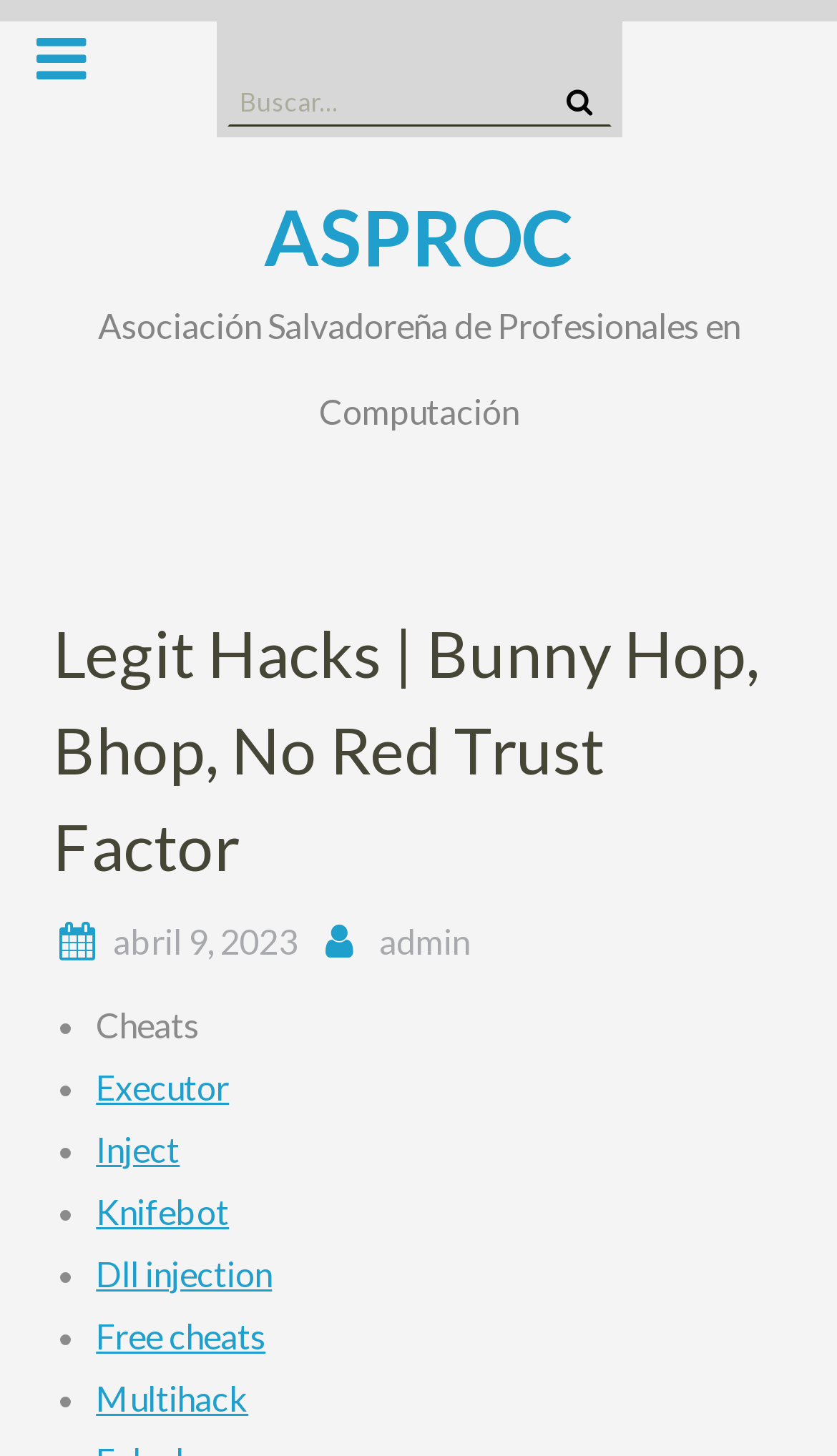Illustrate the webpage thoroughly, mentioning all important details.

The webpage is about Legit Hacks, specifically focusing on Bunny Hop, Bhop, and No Red Trust Factor, as indicated by the title. At the top-left corner, there is a small icon represented by '\uf0c9'. Below it, there is a search bar with a label "Buscar:" and a button with an icon '\uf002' on the right side.

The main content area is divided into two sections. On the left side, there is a heading "ASPROC" with a link to the same text below it. Below the link, there is a longer heading "Asociación Salvadoreña de Profesionales en Computación".

On the right side, there is a header section with a heading "Legit Hacks | Bunny Hop, Bhop, No Red Trust Factor" and a link to the date "abril 9, 2023" and another link to the author "admin". Below this header section, there is a list of links, each preceded by a bullet point, including "Cheats", "Executor", "Inject", "Knifebot", "Dll injection", "Free cheats", and "Multihack".